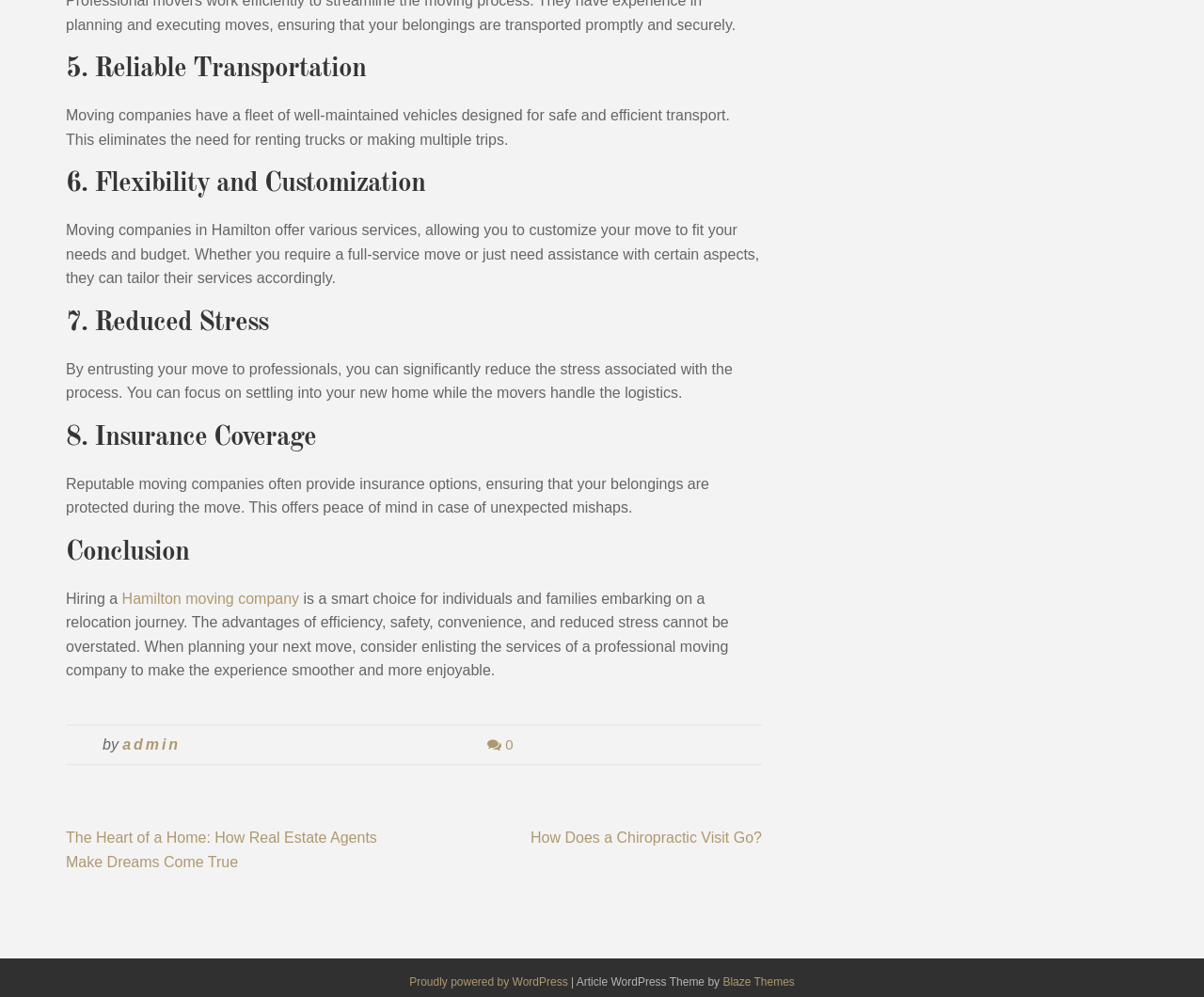Identify the bounding box for the described UI element. Provide the coordinates in (top-left x, top-left y, bottom-right x, bottom-right y) format with values ranging from 0 to 1: Meet Nnamdi Nwaohiri, MD, MPH

None